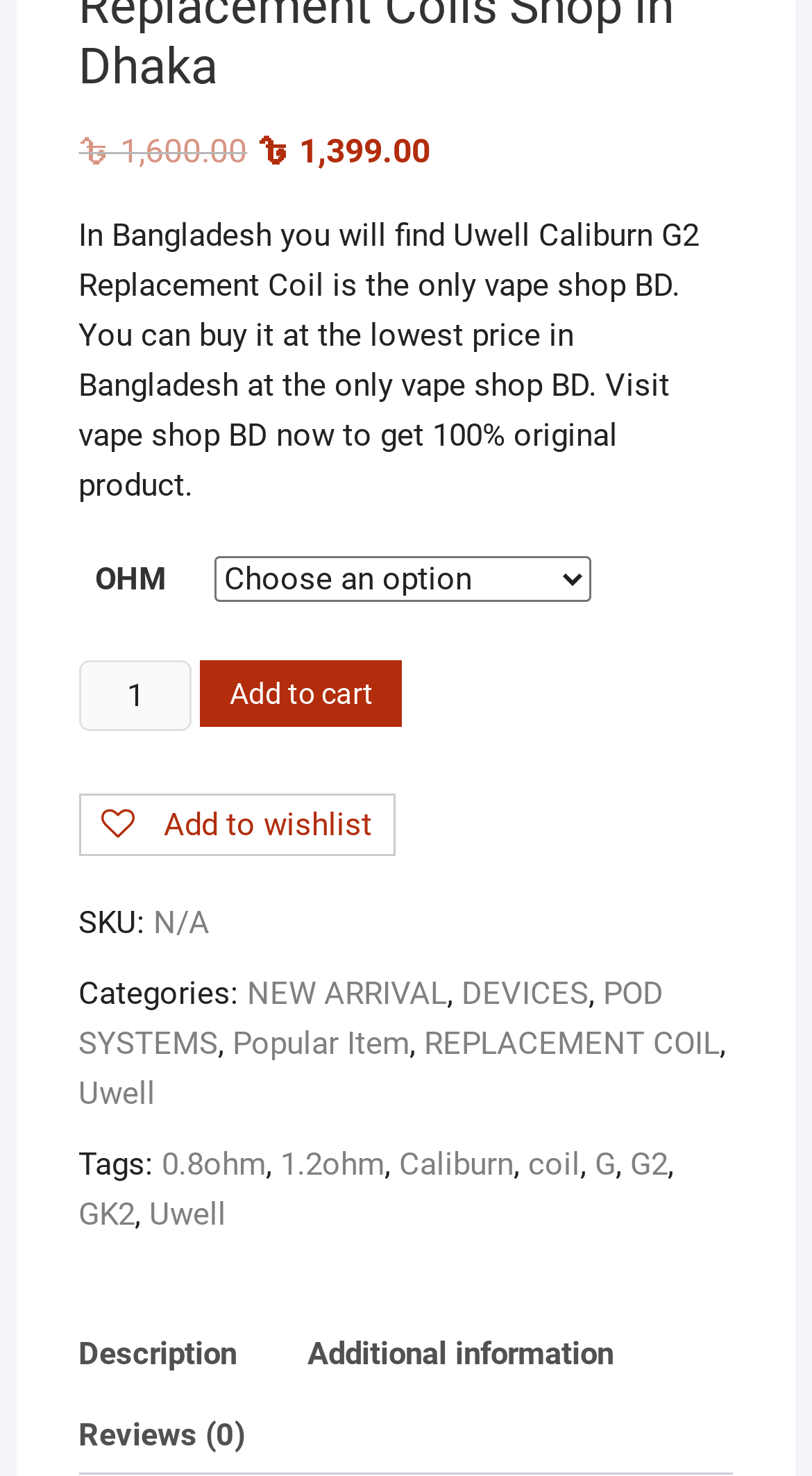Bounding box coordinates should be provided in the format (top-left x, top-left y, bottom-right x, bottom-right y) with all values between 0 and 1. Identify the bounding box for this UI element: POD SYSTEMS

[0.097, 0.661, 0.817, 0.72]